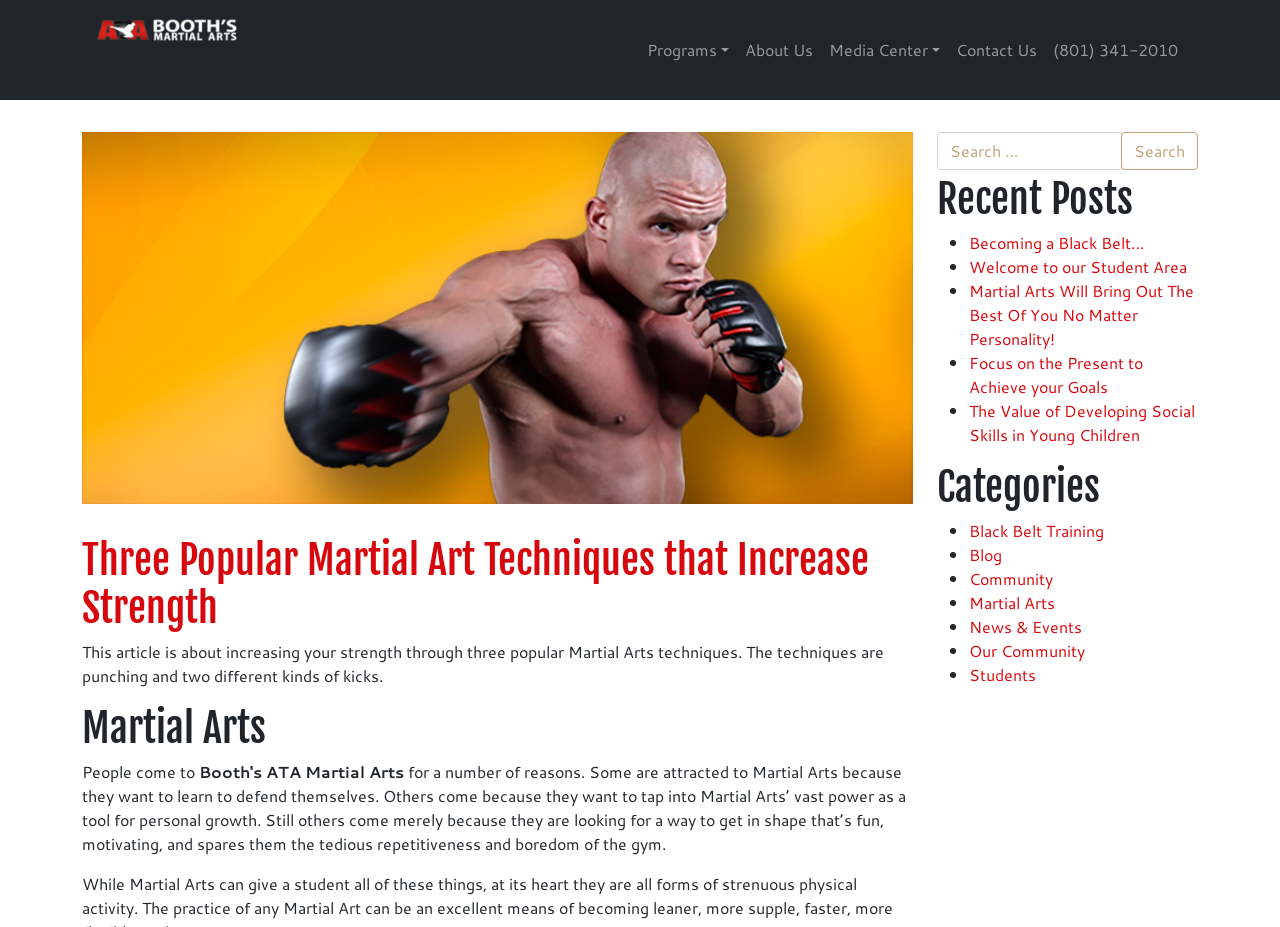Determine the bounding box coordinates of the region that needs to be clicked to achieve the task: "View the 'Recent Posts'".

[0.732, 0.189, 0.936, 0.241]